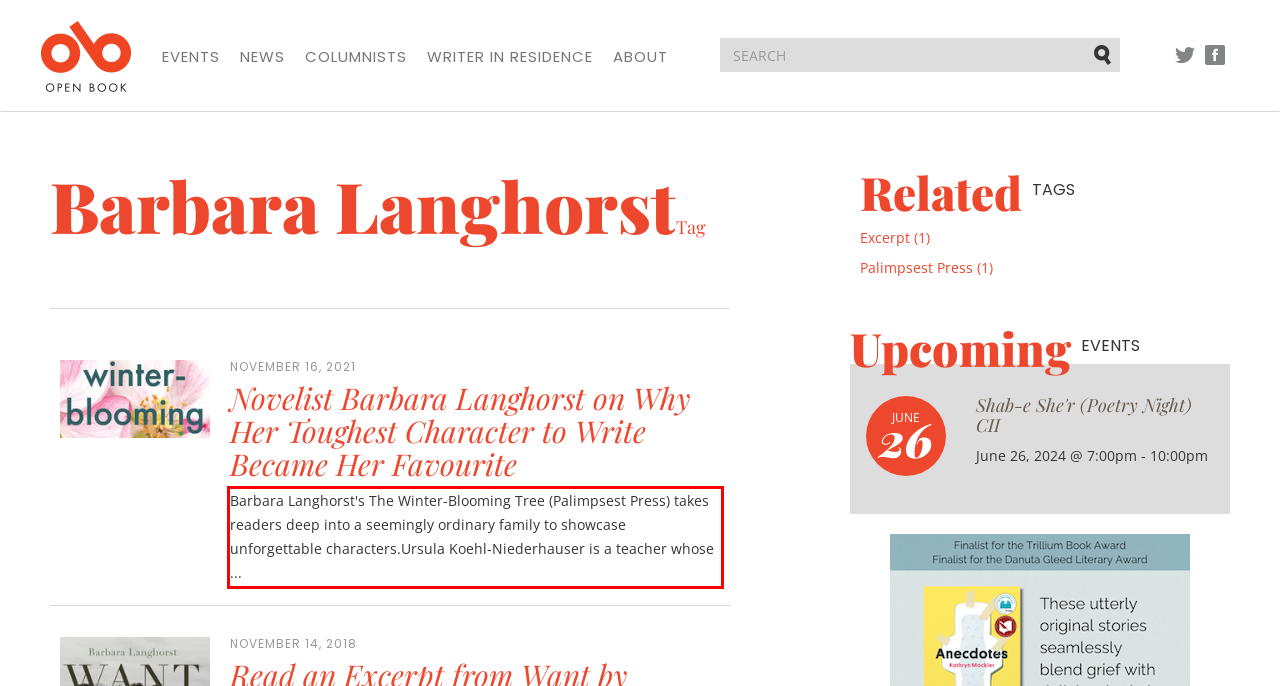Please use OCR to extract the text content from the red bounding box in the provided webpage screenshot.

Barbara Langhorst's The Winter-Blooming Tree (Palimpsest Press) takes readers deep into a seemingly ordinary family to showcase unforgettable characters.Ursula Koehl-Niederhauser is a teacher whose ...